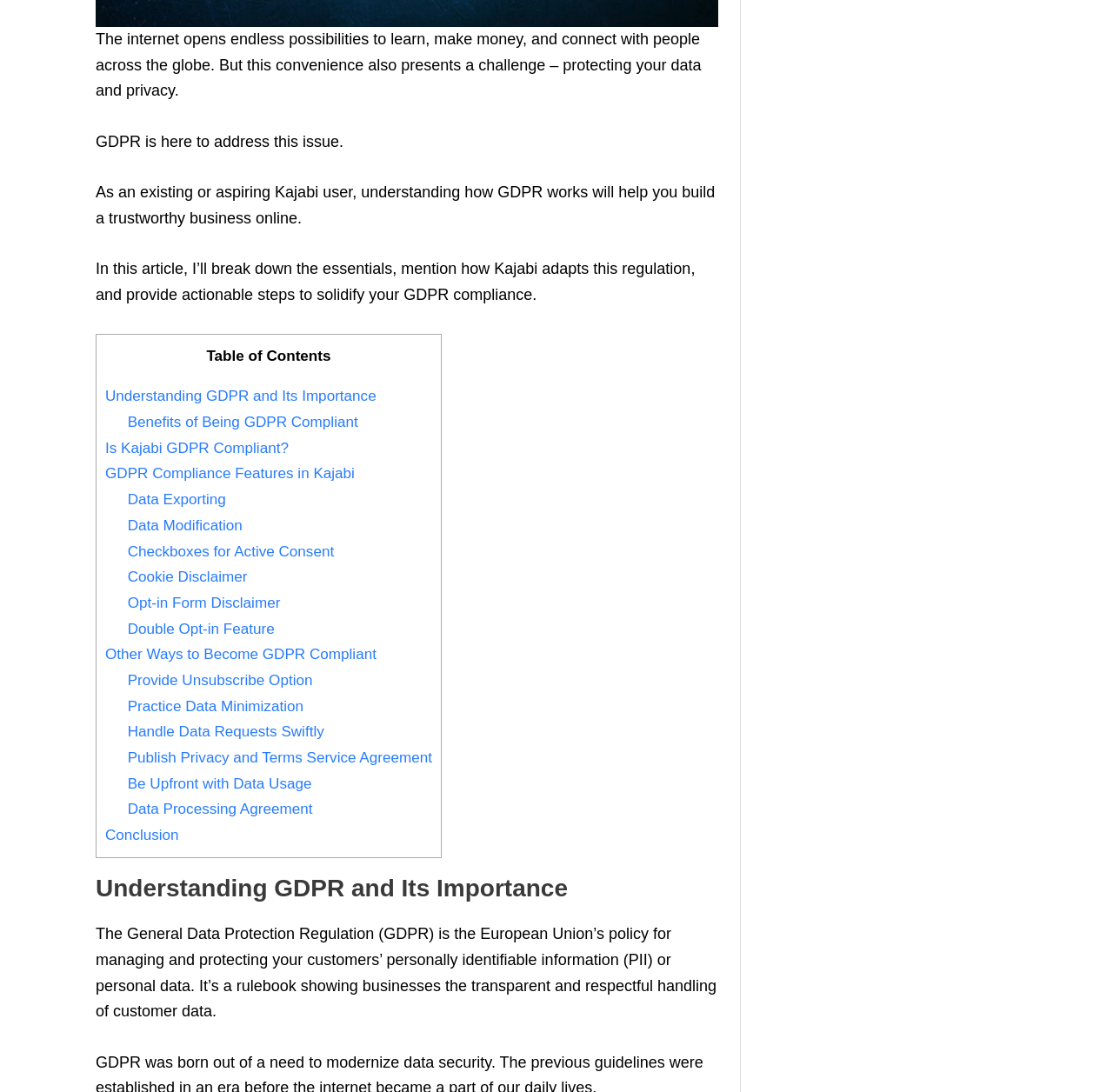Provide the bounding box coordinates of the HTML element this sentence describes: "Checkboxes for Active Consent".

[0.115, 0.497, 0.304, 0.512]